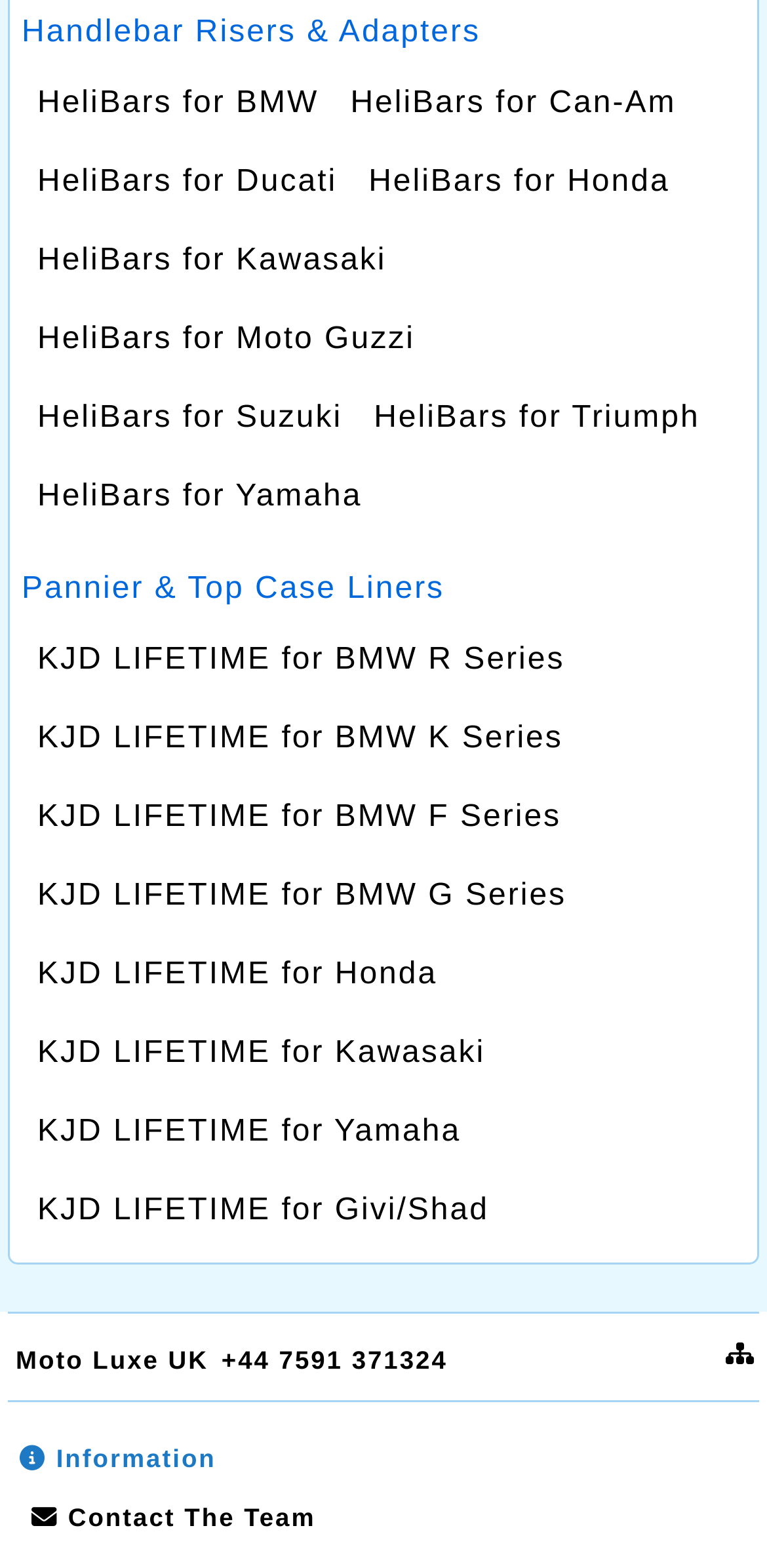Specify the bounding box coordinates of the element's area that should be clicked to execute the given instruction: "Call +44 7591 371324". The coordinates should be four float numbers between 0 and 1, i.e., [left, top, right, bottom].

[0.289, 0.857, 0.584, 0.876]